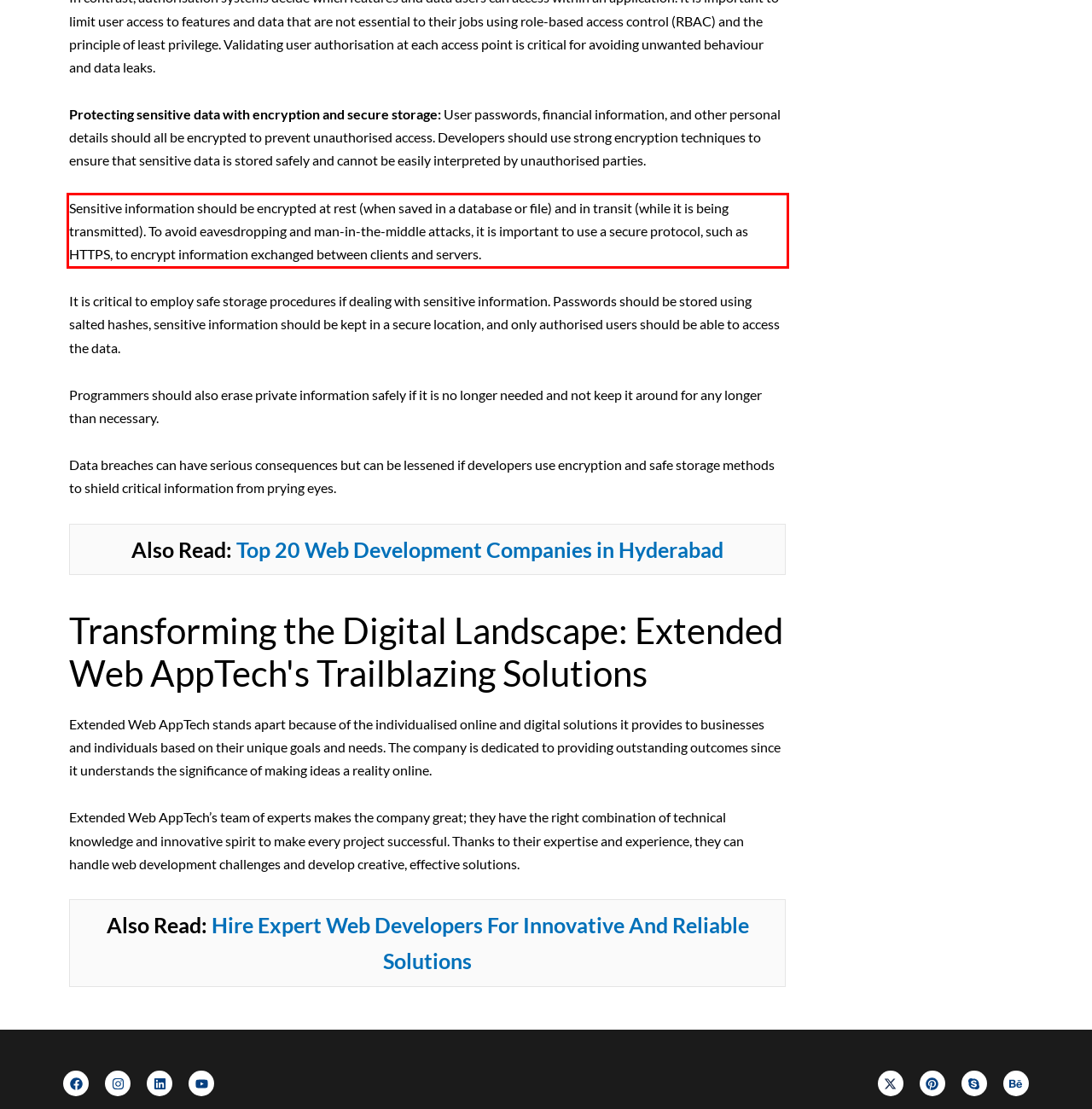You are provided with a screenshot of a webpage that includes a red bounding box. Extract and generate the text content found within the red bounding box.

Sensitive information should be encrypted at rest (when saved in a database or file) and in transit (while it is being transmitted). To avoid eavesdropping and man-in-the-middle attacks, it is important to use a secure protocol, such as HTTPS, to encrypt information exchanged between clients and servers.